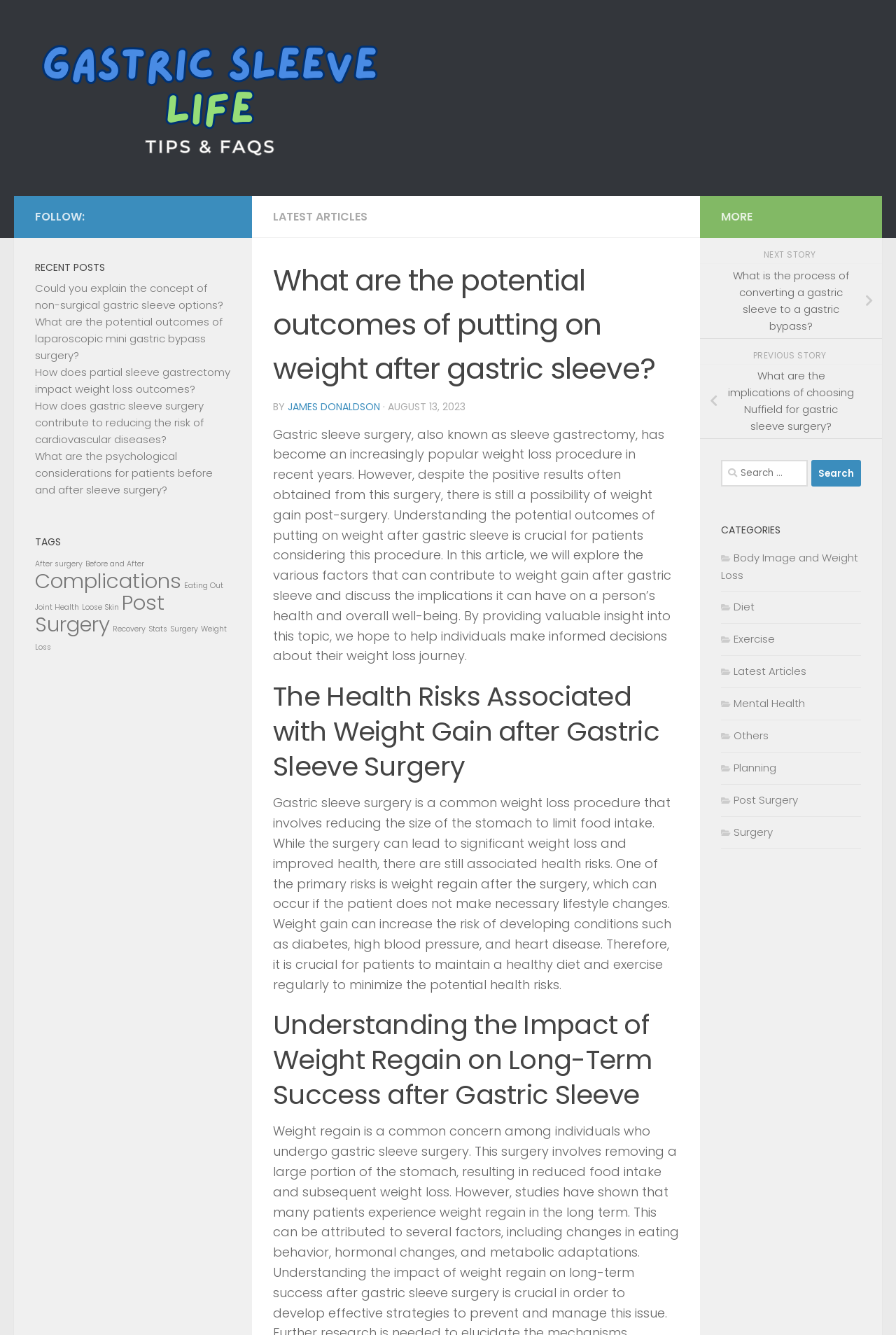Respond to the following query with just one word or a short phrase: 
What is the date of the article?

AUGUST 13, 2023